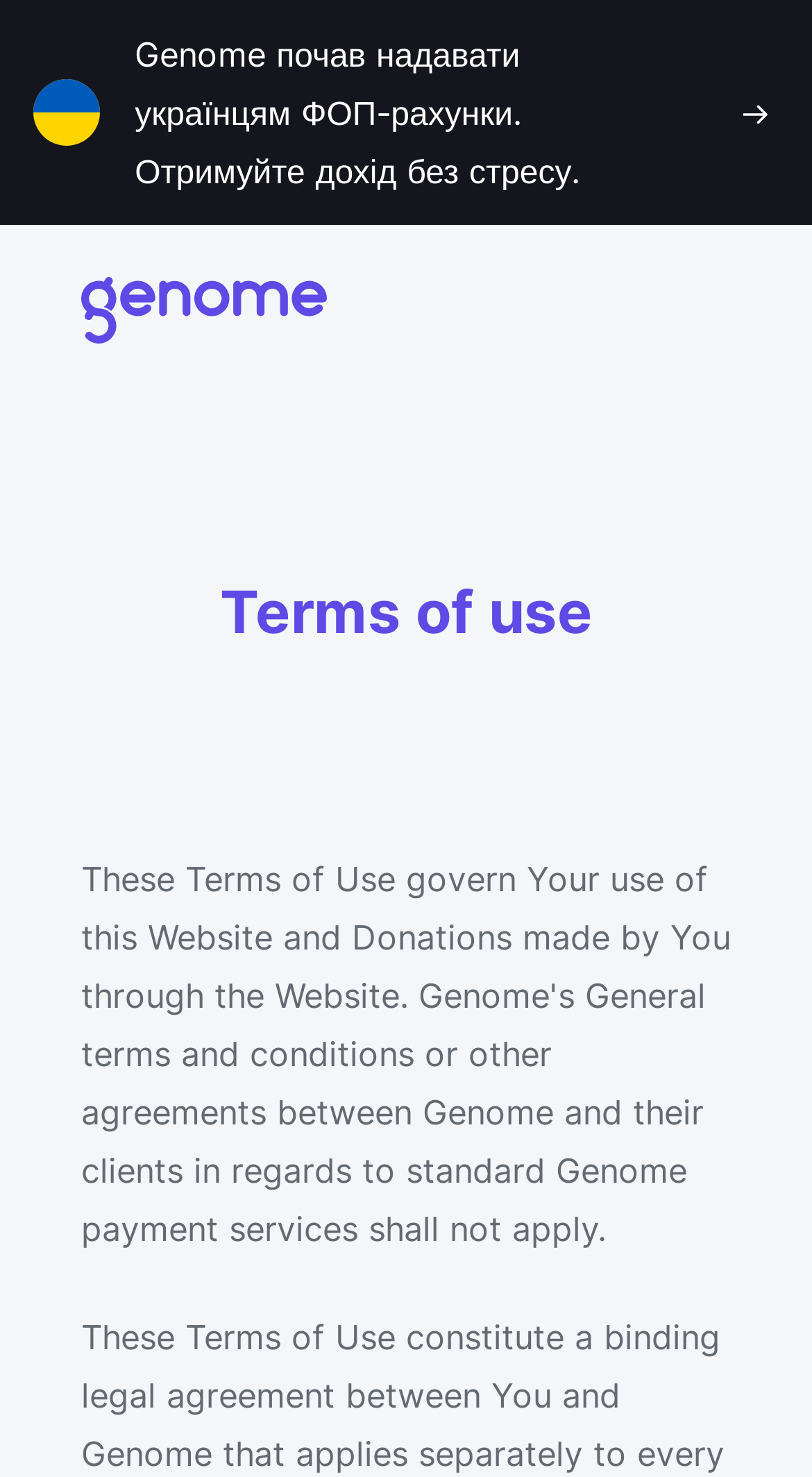Please answer the following query using a single word or phrase: 
What is the theme of the webpage?

Terms of use